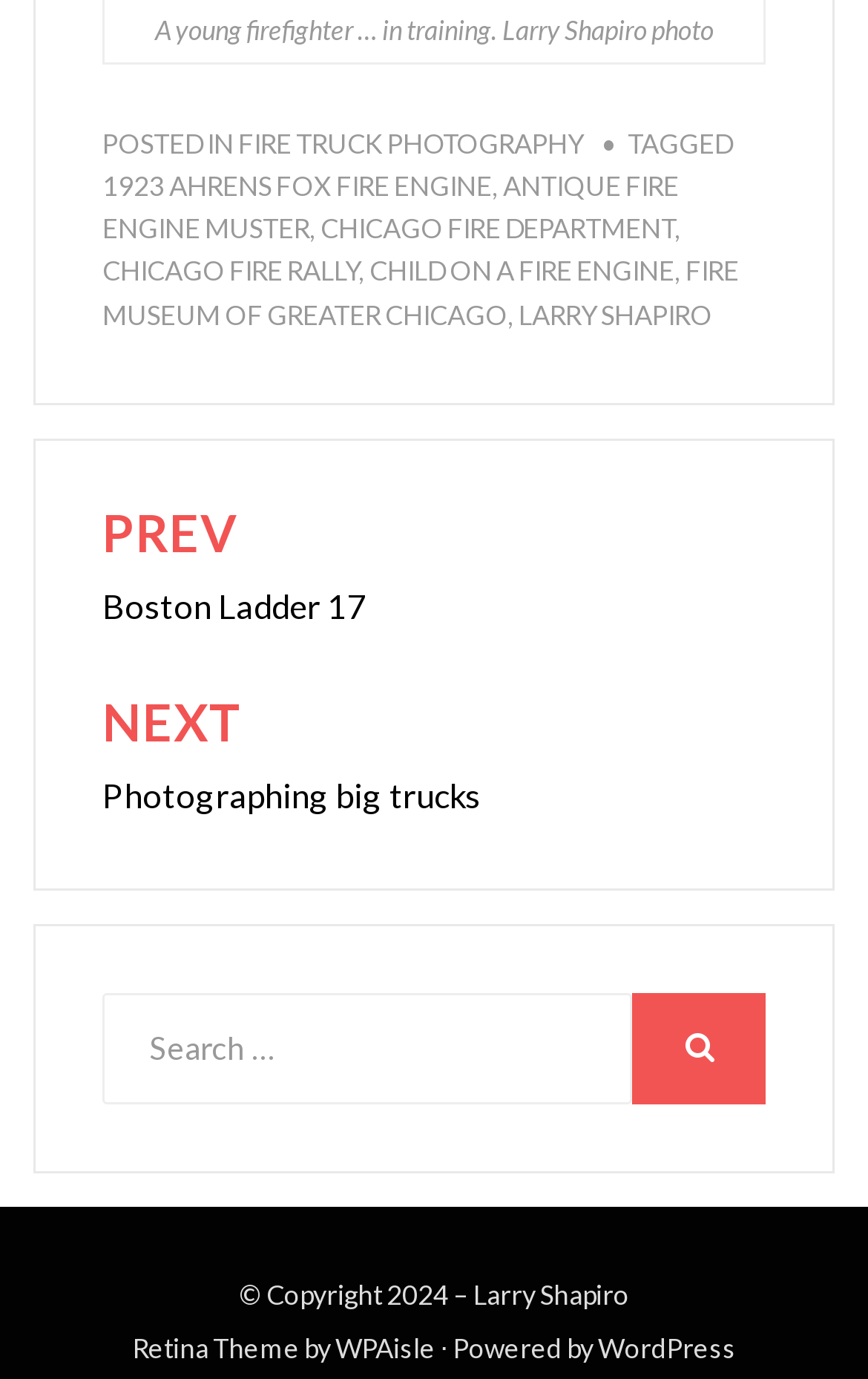Kindly determine the bounding box coordinates of the area that needs to be clicked to fulfill this instruction: "View the next post".

[0.118, 0.506, 0.882, 0.596]